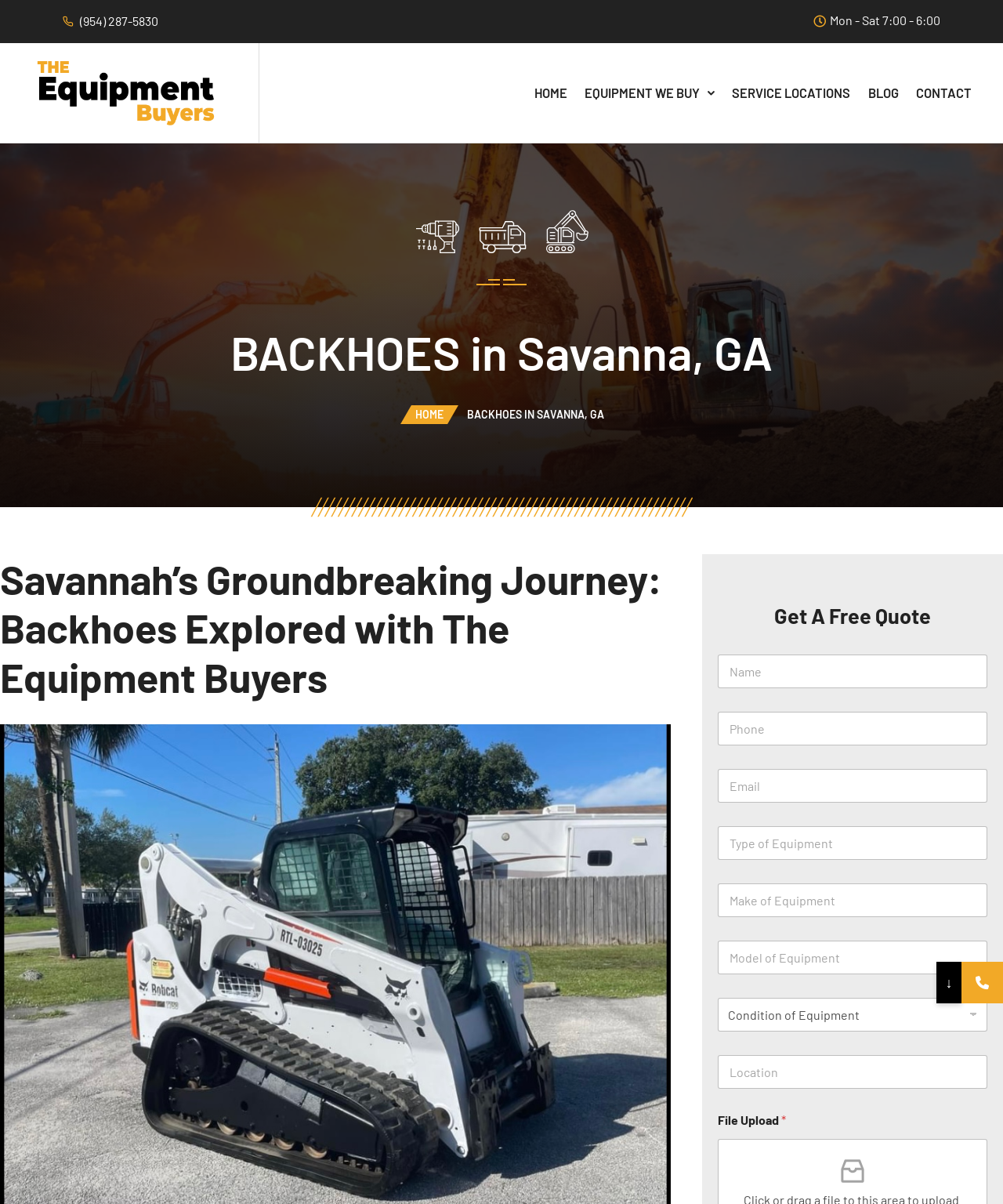Provide the bounding box coordinates for the area that should be clicked to complete the instruction: "Fill in the Name field".

[0.716, 0.544, 0.984, 0.572]